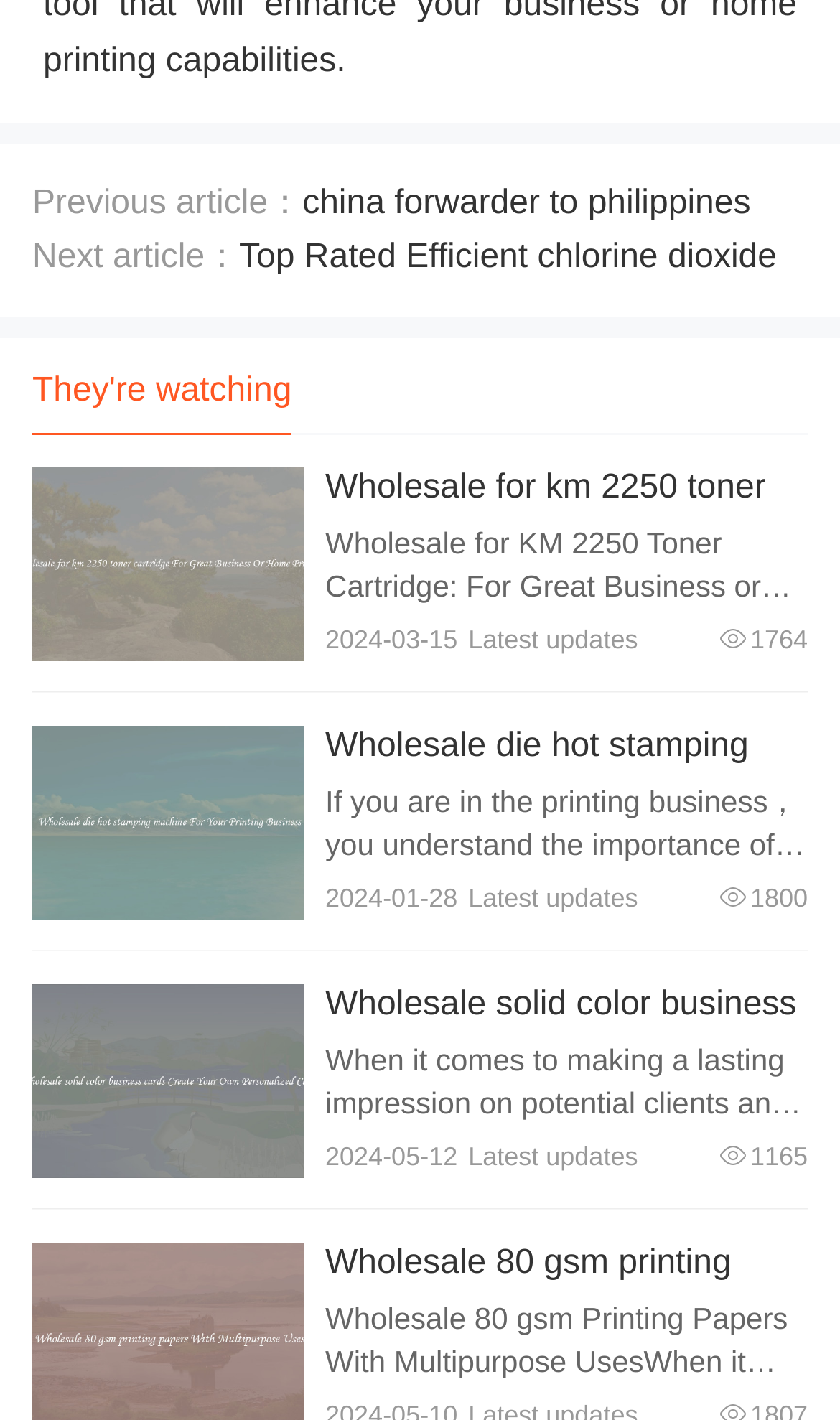Please provide a short answer using a single word or phrase for the question:
How many 'View details' links are on the page?

3